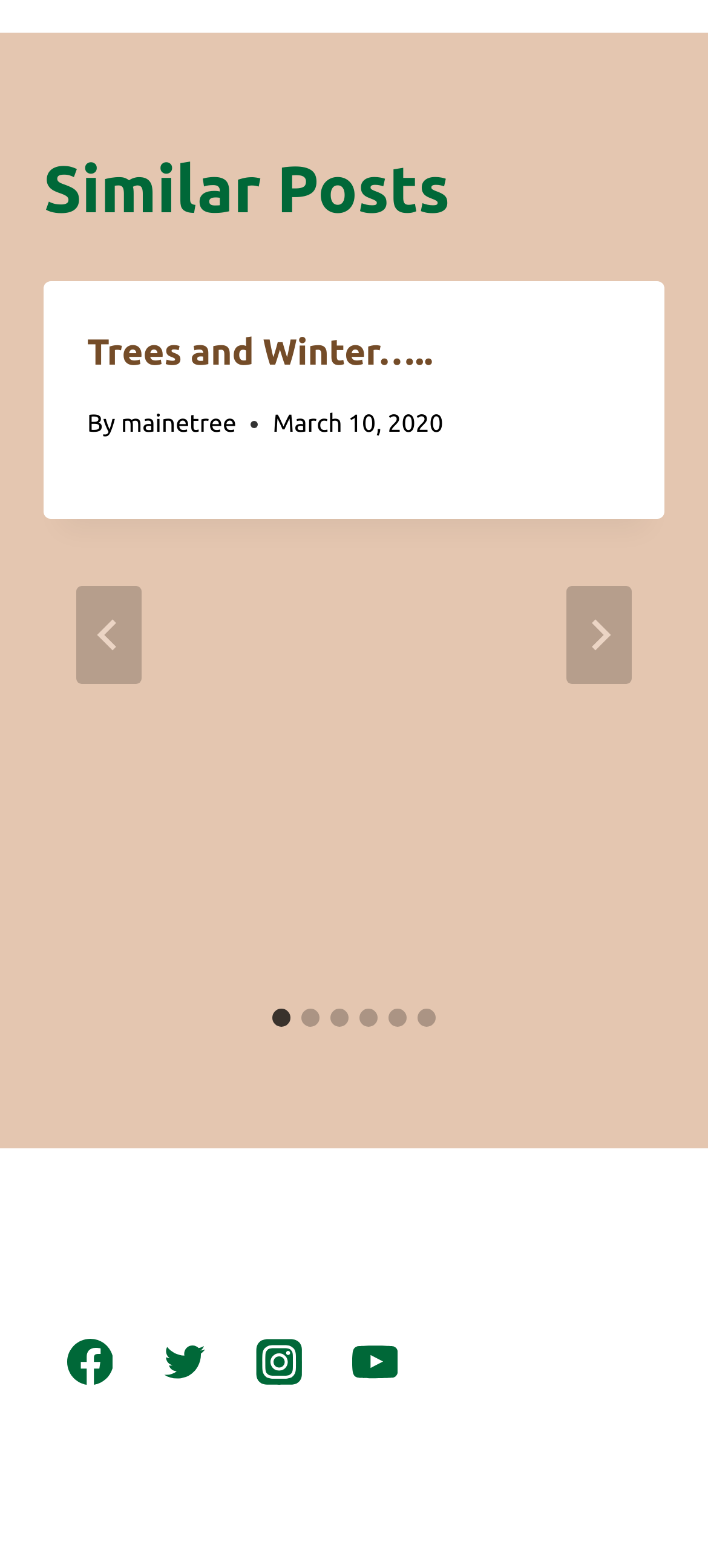Determine the bounding box coordinates in the format (top-left x, top-left y, bottom-right x, bottom-right y). Ensure all values are floating point numbers between 0 and 1. Identify the bounding box of the UI element described by: Trees and Winter…..

[0.123, 0.211, 0.611, 0.238]